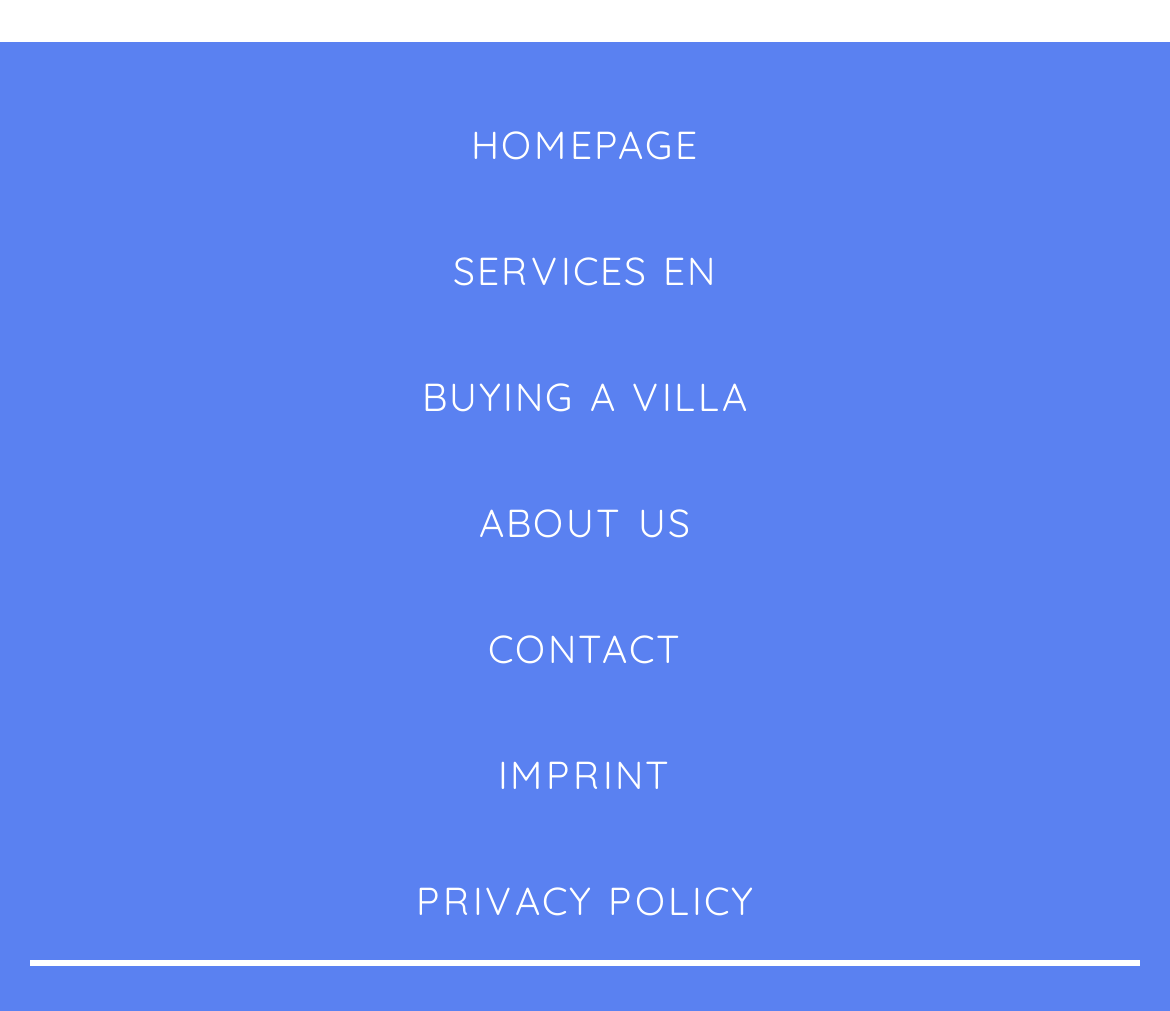How many links are below 'BUYING A VILLA'? Look at the image and give a one-word or short phrase answer.

4